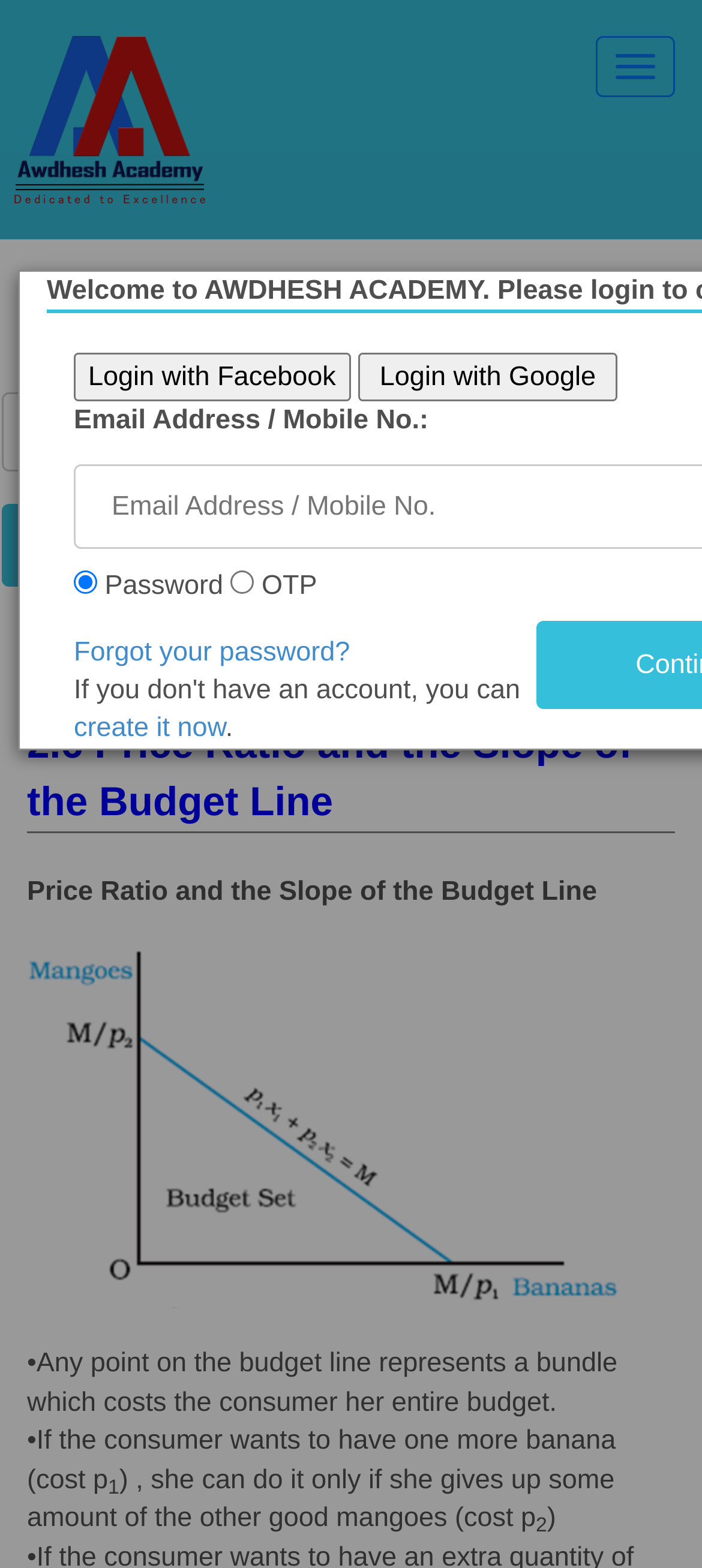Analyze the image and answer the question with as much detail as possible: 
How many login options are there?

I found this answer by looking at the buttons 'Login with Facebook', 'Login with Google', and the login form with email address and password fields. This suggests that there are three login options.